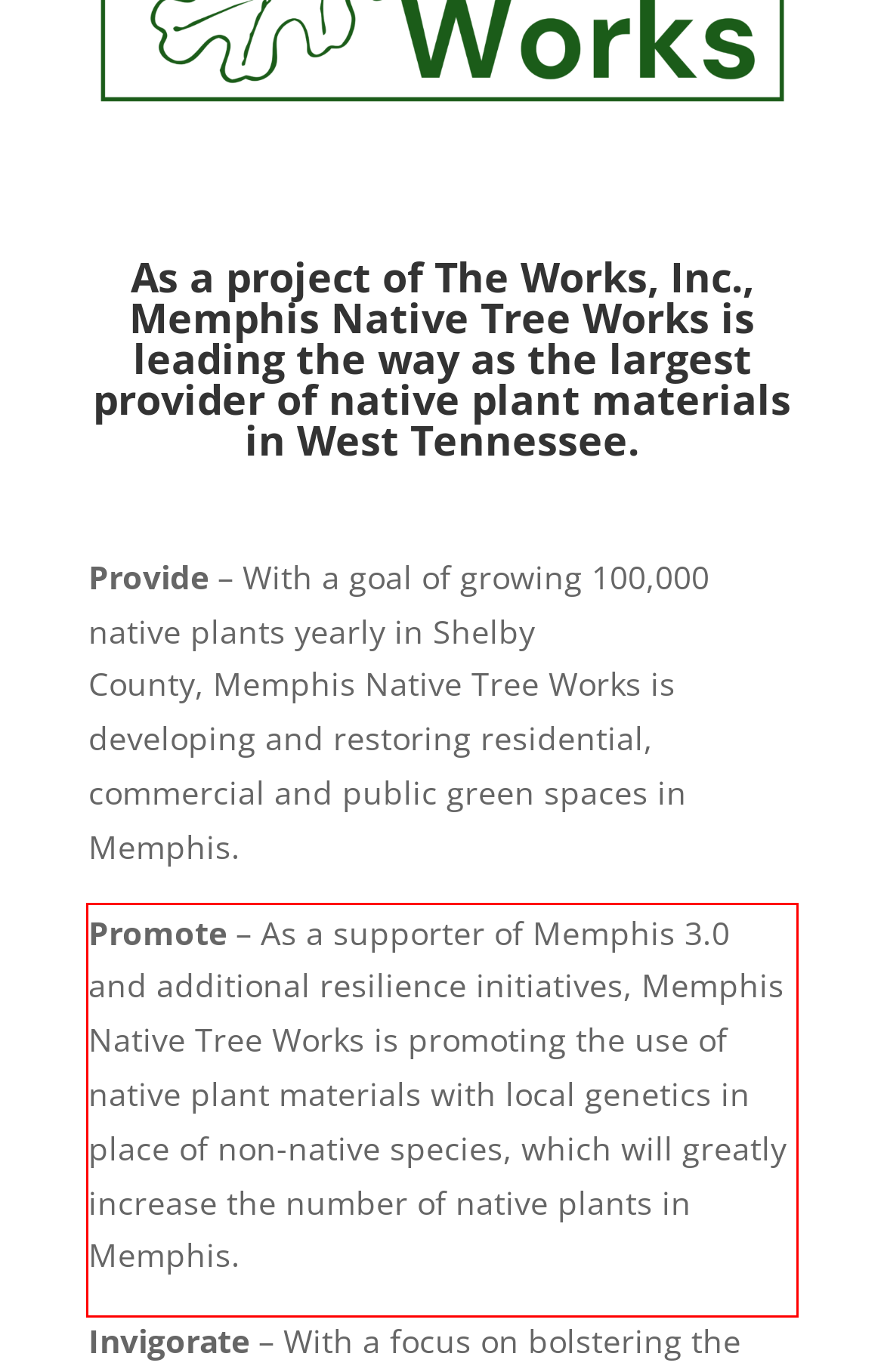Perform OCR on the text inside the red-bordered box in the provided screenshot and output the content.

Promote – As a supporter of Memphis 3.0 and additional resilience initiatives, Memphis Native Tree Works is promoting the use of native plant materials with local genetics in place of non-native species, which will greatly increase the number of native plants in Memphis.